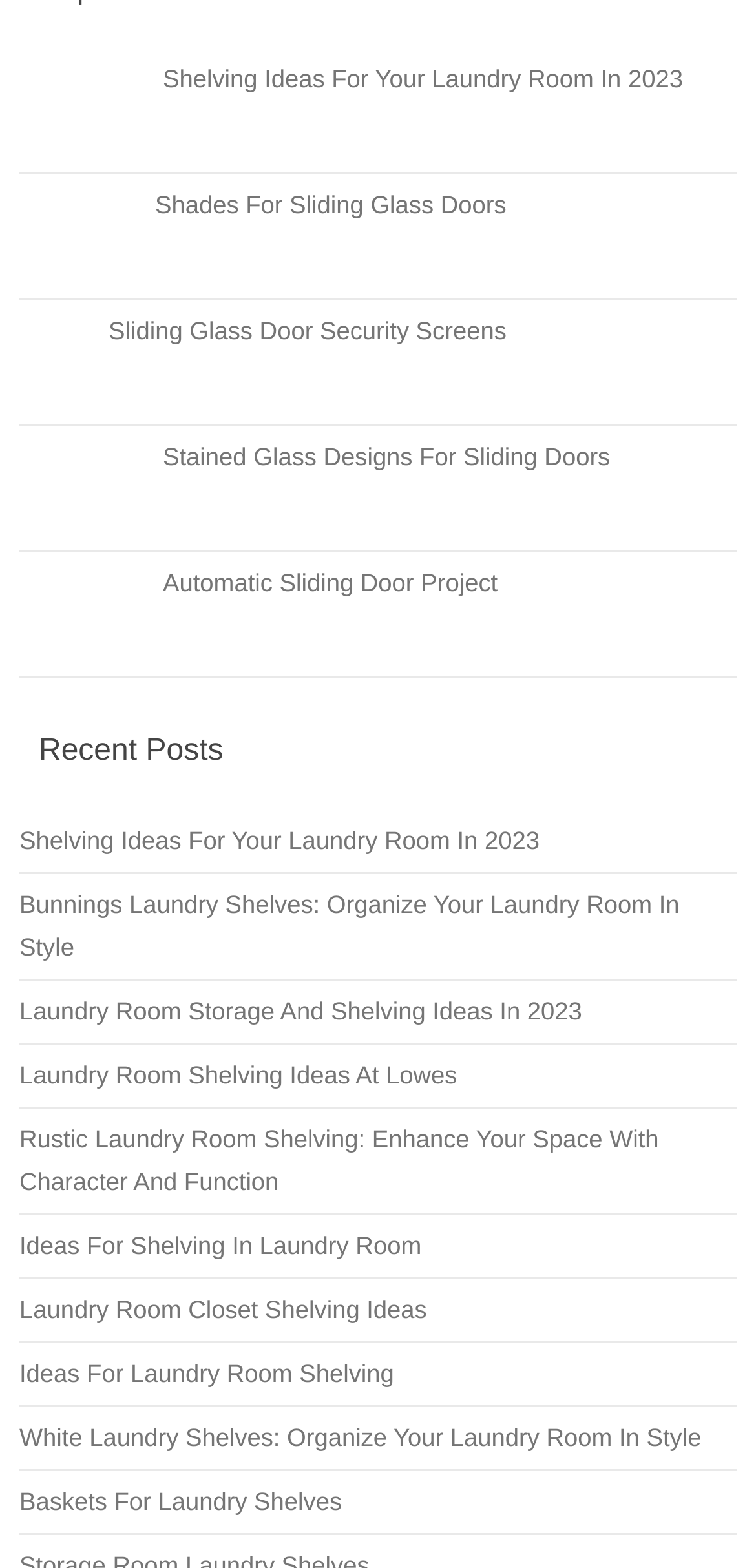Provide a one-word or short-phrase answer to the question:
What is the purpose of the 'Recent Posts' section?

Displaying recent articles